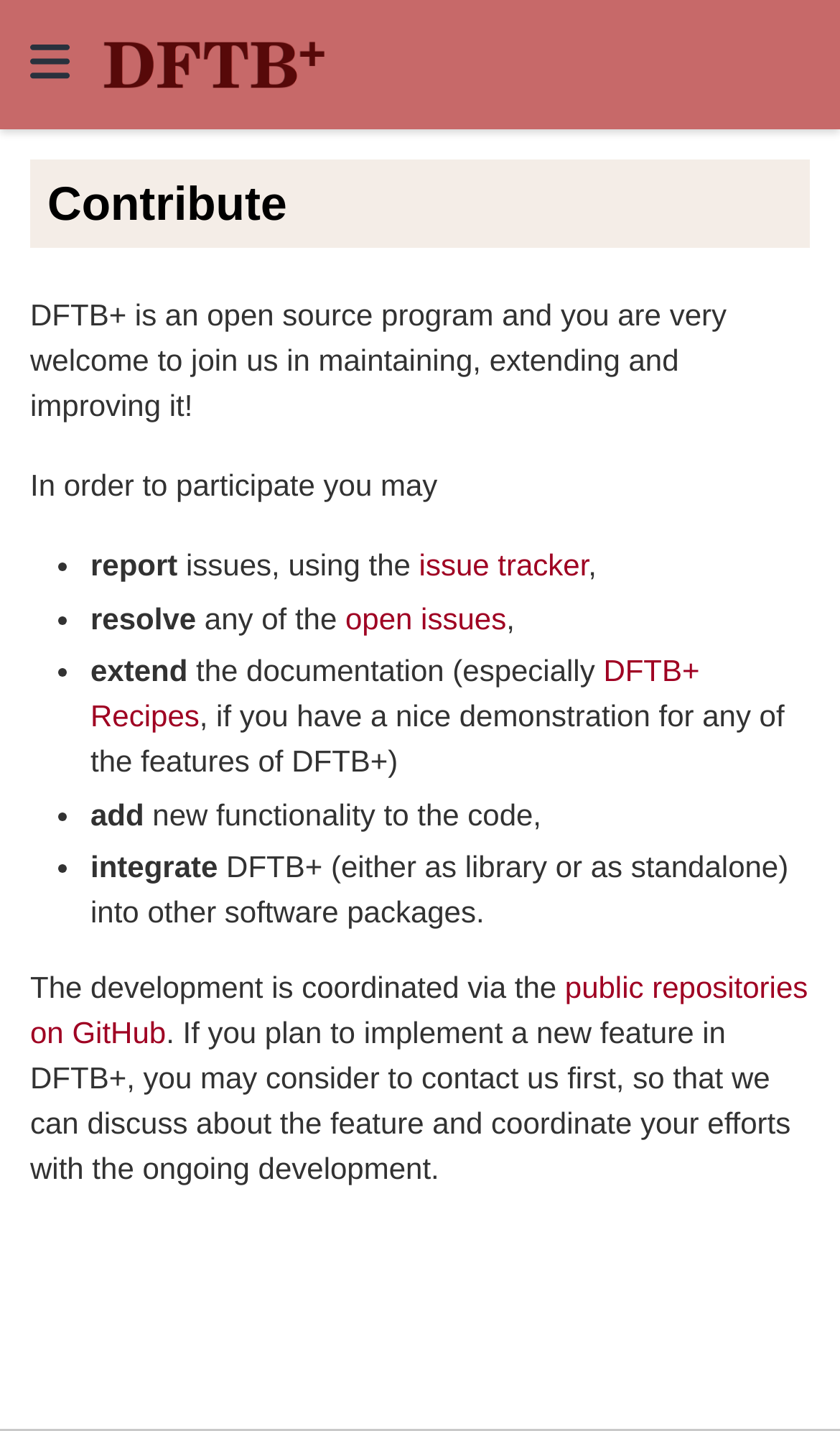Please give a concise answer to this question using a single word or phrase: 
How can users participate in DFTB+ development?

Report issues, resolve issues, extend documentation, add new functionality, integrate with other software